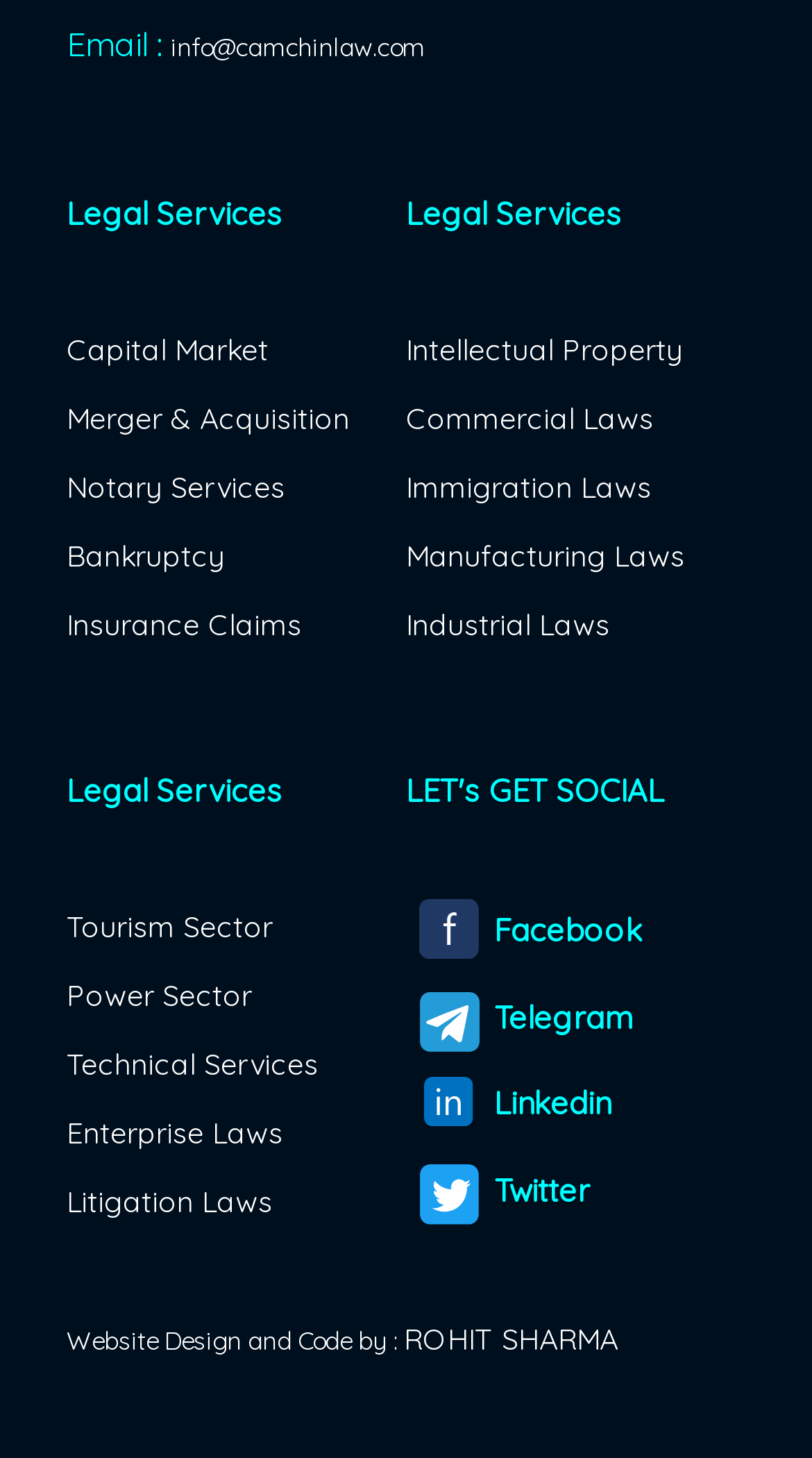Could you specify the bounding box coordinates for the clickable section to complete the following instruction: "go to December 2023"?

None